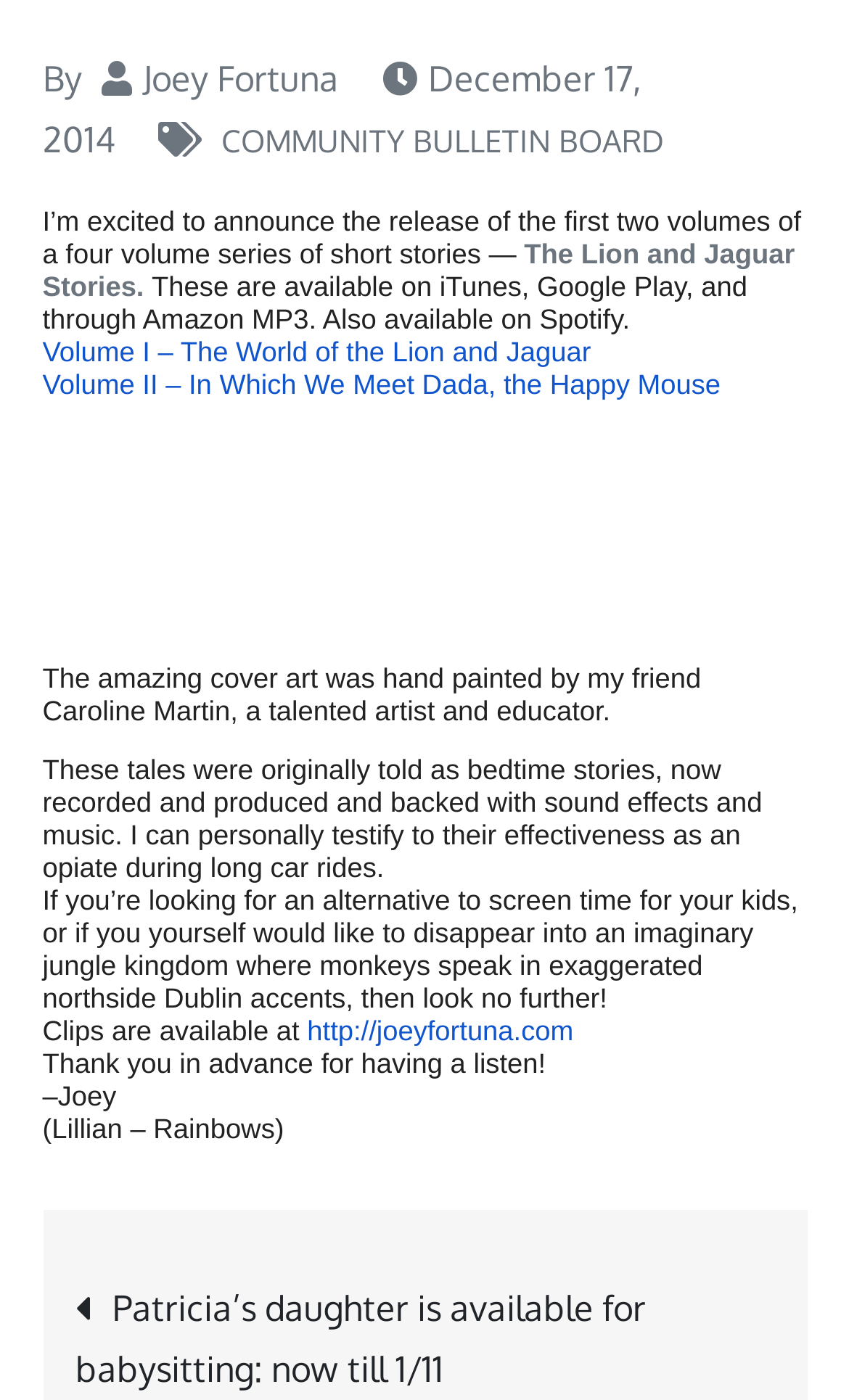Who created the cover art for the series?
From the image, respond with a single word or phrase.

Caroline Martin